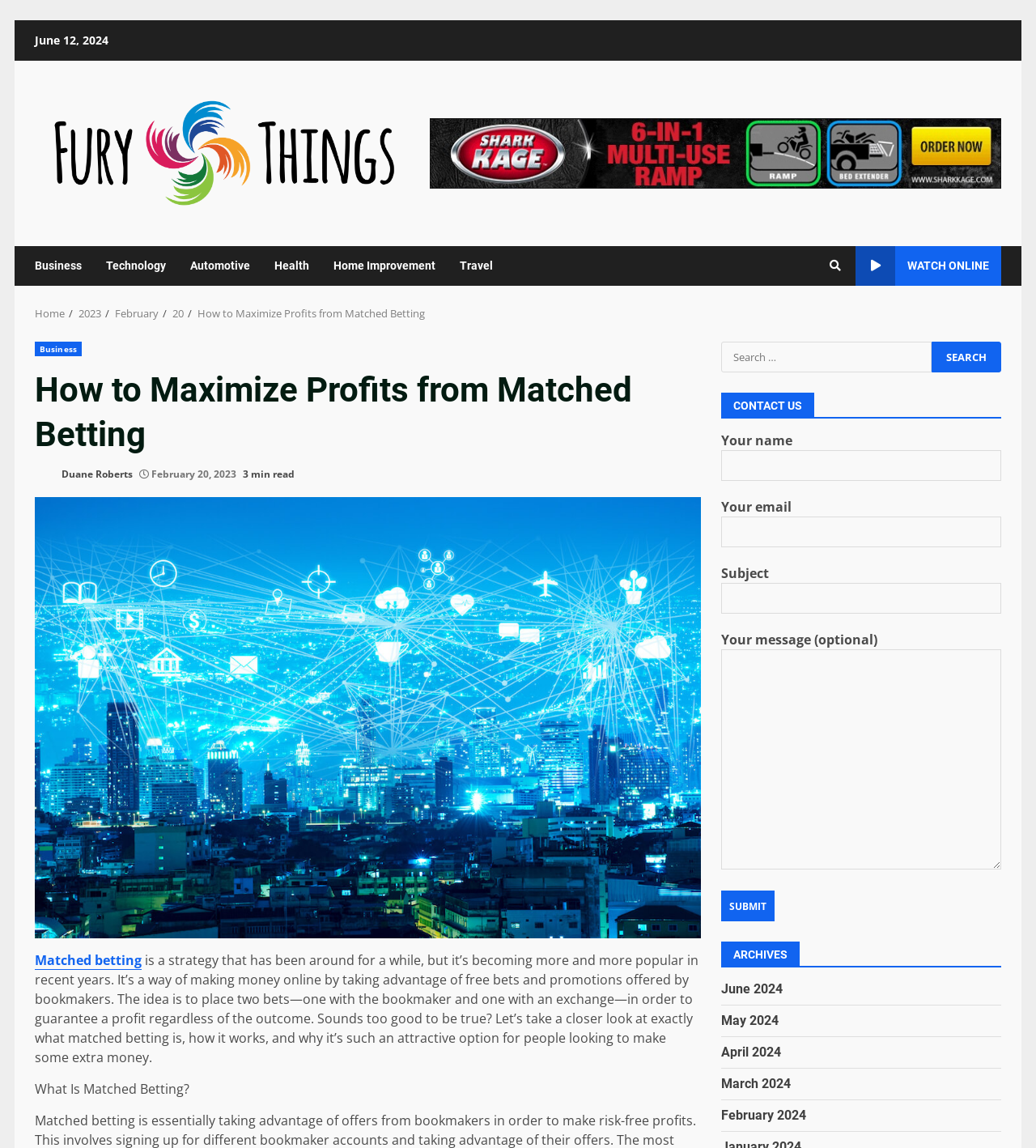Refer to the screenshot and give an in-depth answer to this question: What is the purpose of matched betting?

I found the purpose of matched betting by reading the introductory paragraph, which explains that matched betting is a way of making money online by taking advantage of free bets and promotions offered by bookmakers.